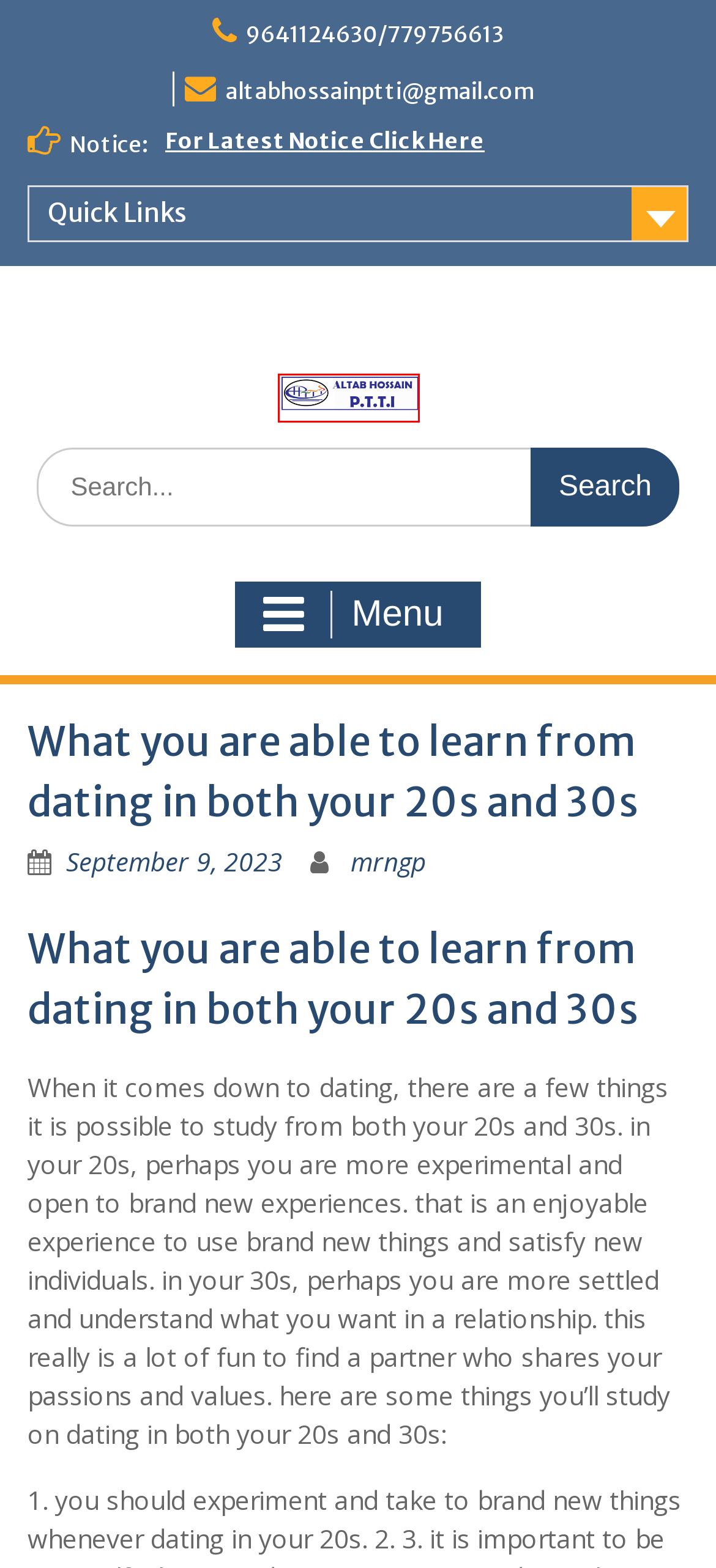Using the screenshot of a webpage with a red bounding box, pick the webpage description that most accurately represents the new webpage after the element inside the red box is clicked. Here are the candidates:
A. Mostbet in Turkey – Altab Hossain PTTI
B. b1bet apostas – Altab Hossain PTTI
C. mostbet apk – Altab Hossain PTTI
D. mrngp – Altab Hossain PTTI
E. India Mostbet – Altab Hossain PTTI
F. Azerbajany Mostbet – Altab Hossain PTTI
G. January 2023 – Altab Hossain PTTI
H. Altab Hossain PTTI – B.ED & D.EL.Ed

H